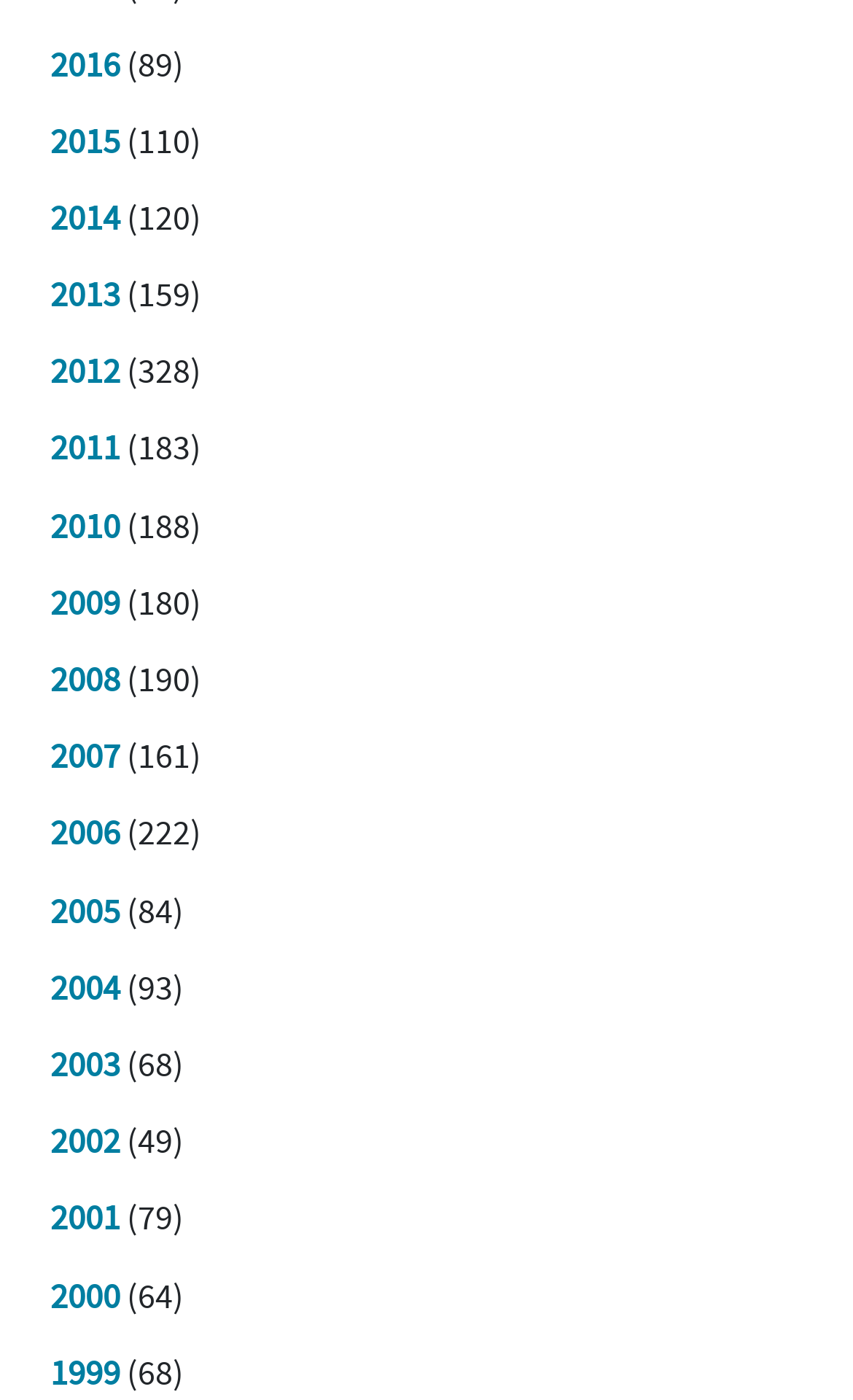Please identify the bounding box coordinates for the region that you need to click to follow this instruction: "Access 2010 information".

[0.059, 0.36, 0.141, 0.392]